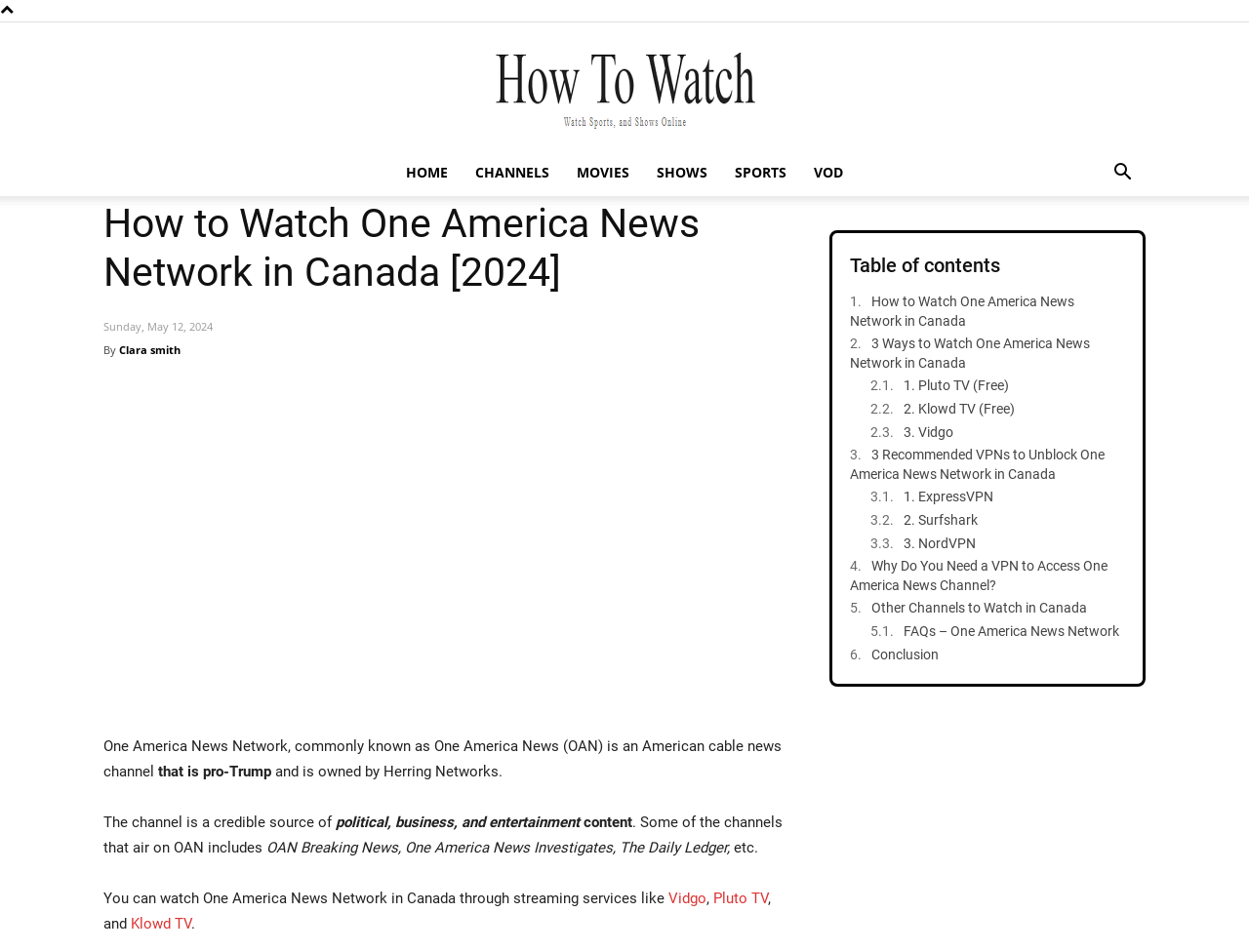Find the bounding box coordinates of the element I should click to carry out the following instruction: "Click on HOME".

[0.314, 0.157, 0.37, 0.206]